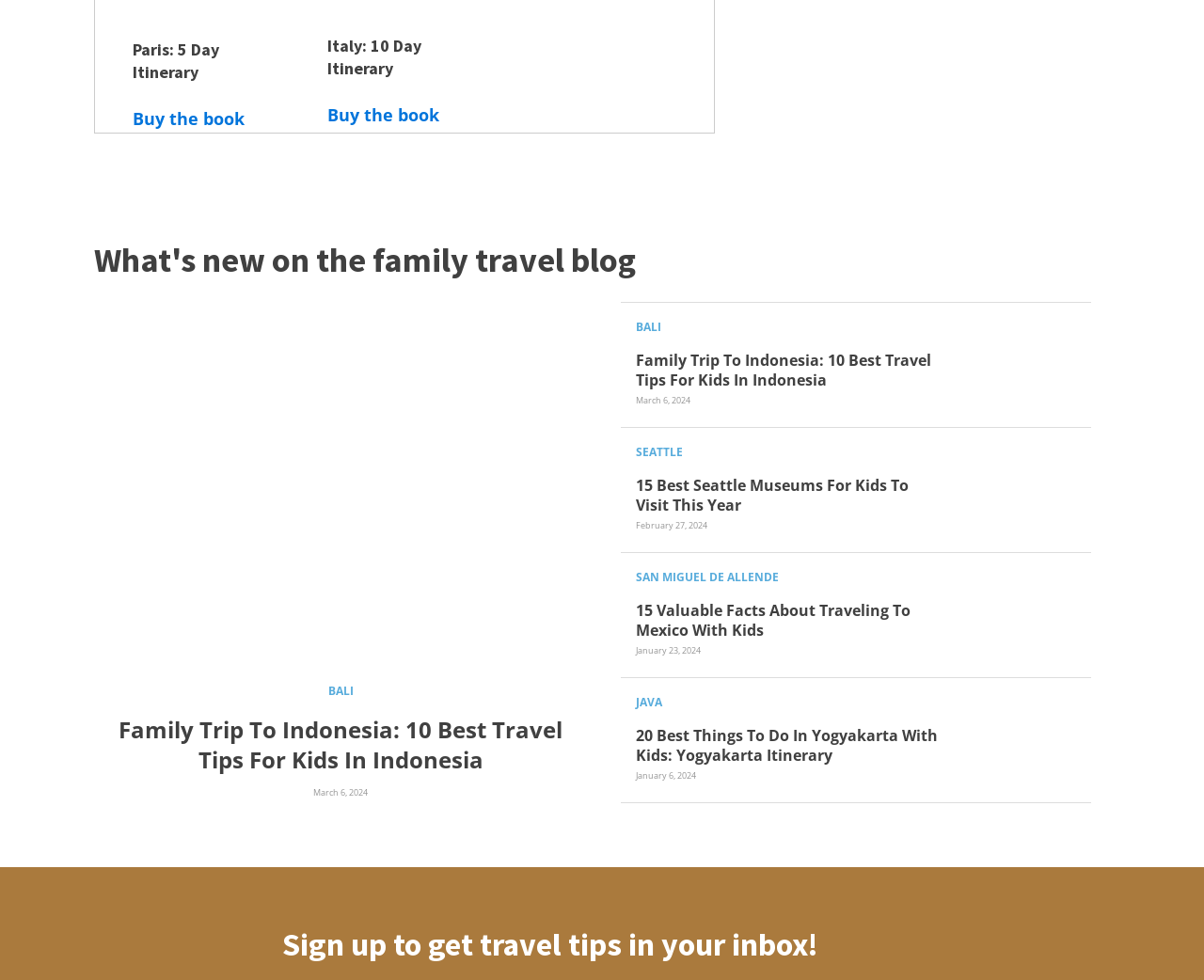Please give a short response to the question using one word or a phrase:
What is the destination mentioned most frequently on the webpage?

BALI